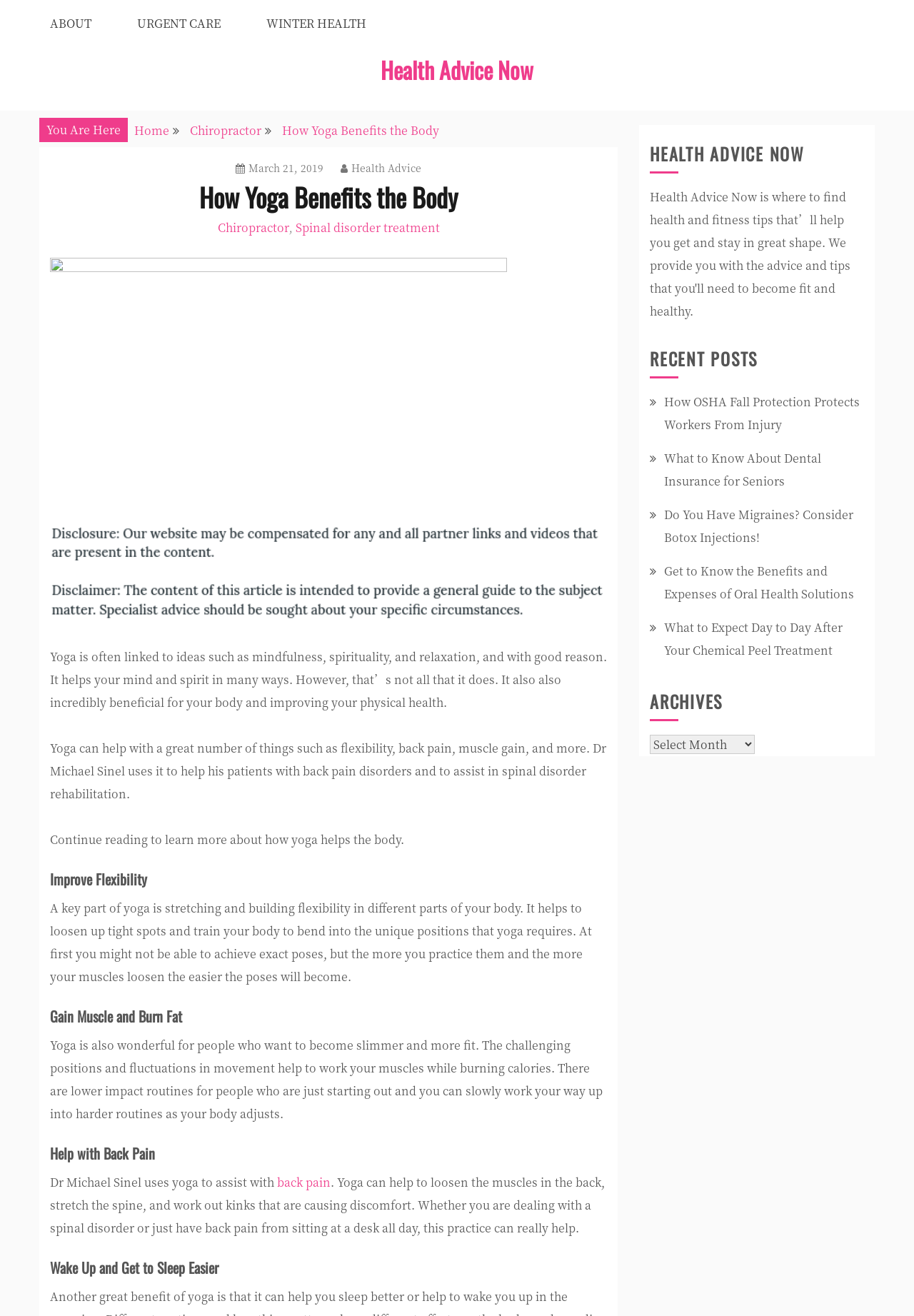What is the main topic of this webpage?
Look at the screenshot and give a one-word or phrase answer.

Yoga benefits